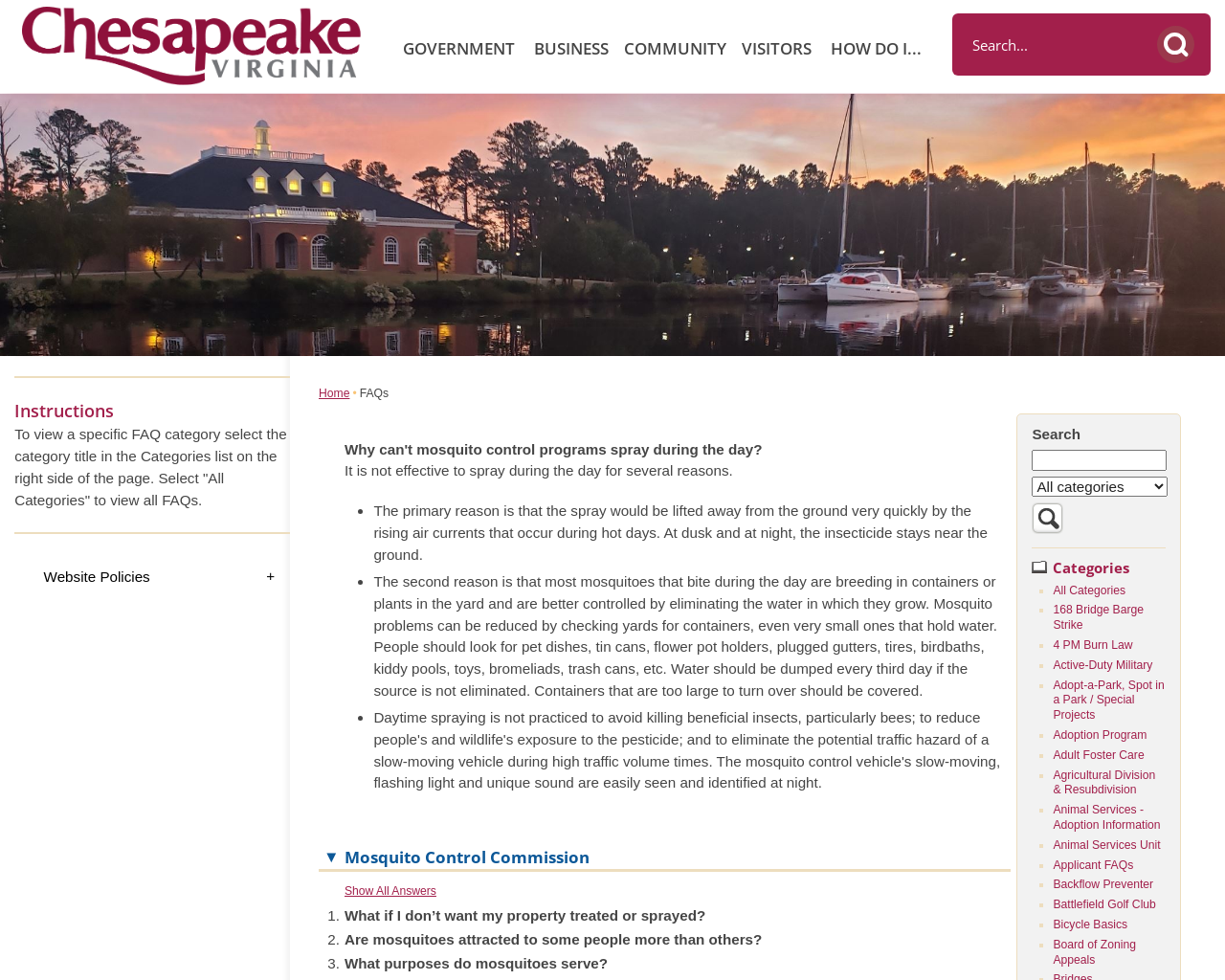Find the bounding box coordinates of the clickable area that will achieve the following instruction: "Search for All Categories".

[0.86, 0.595, 0.919, 0.609]